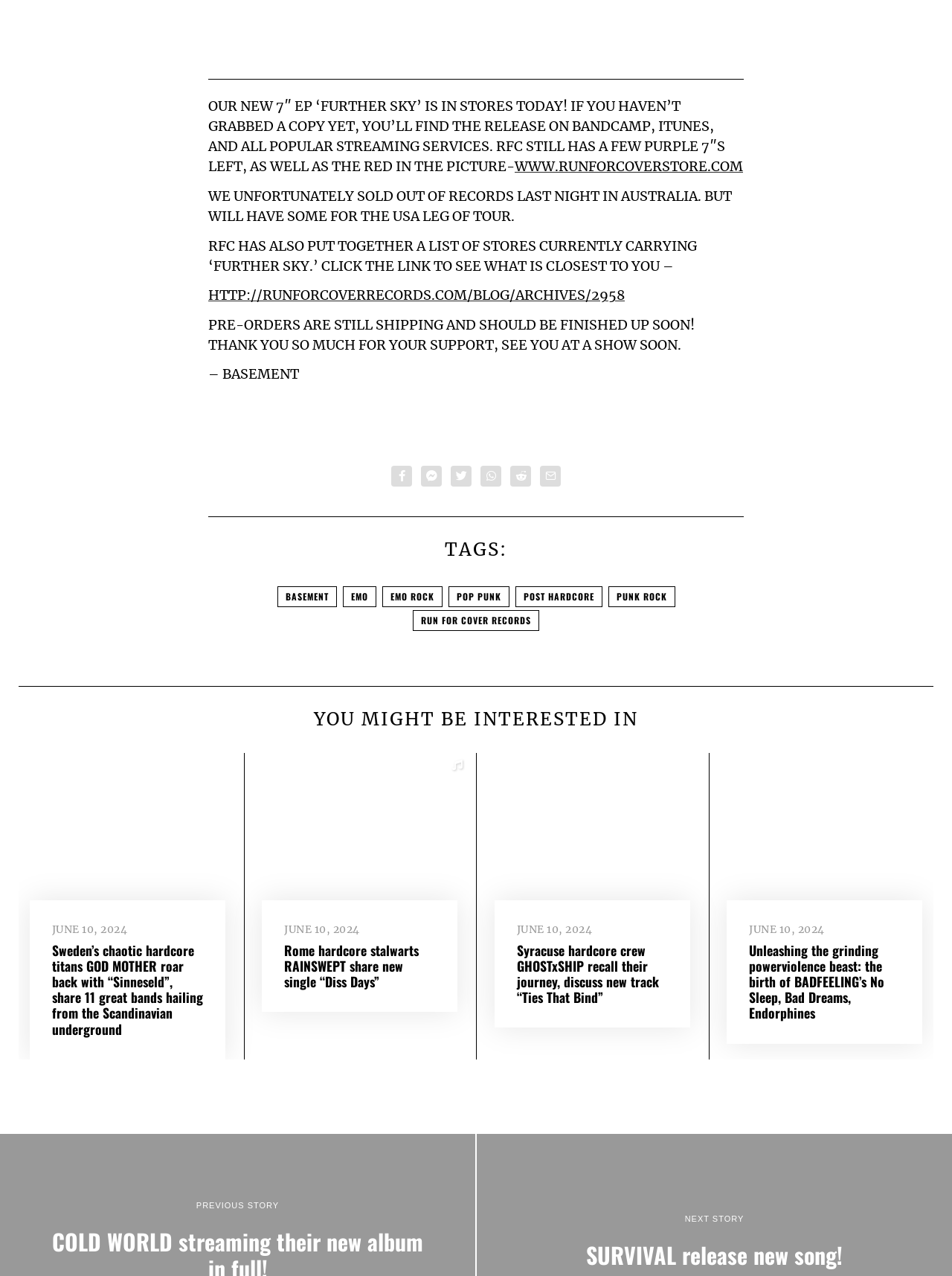Using the description "run for cover records", locate and provide the bounding box of the UI element.

[0.434, 0.478, 0.566, 0.495]